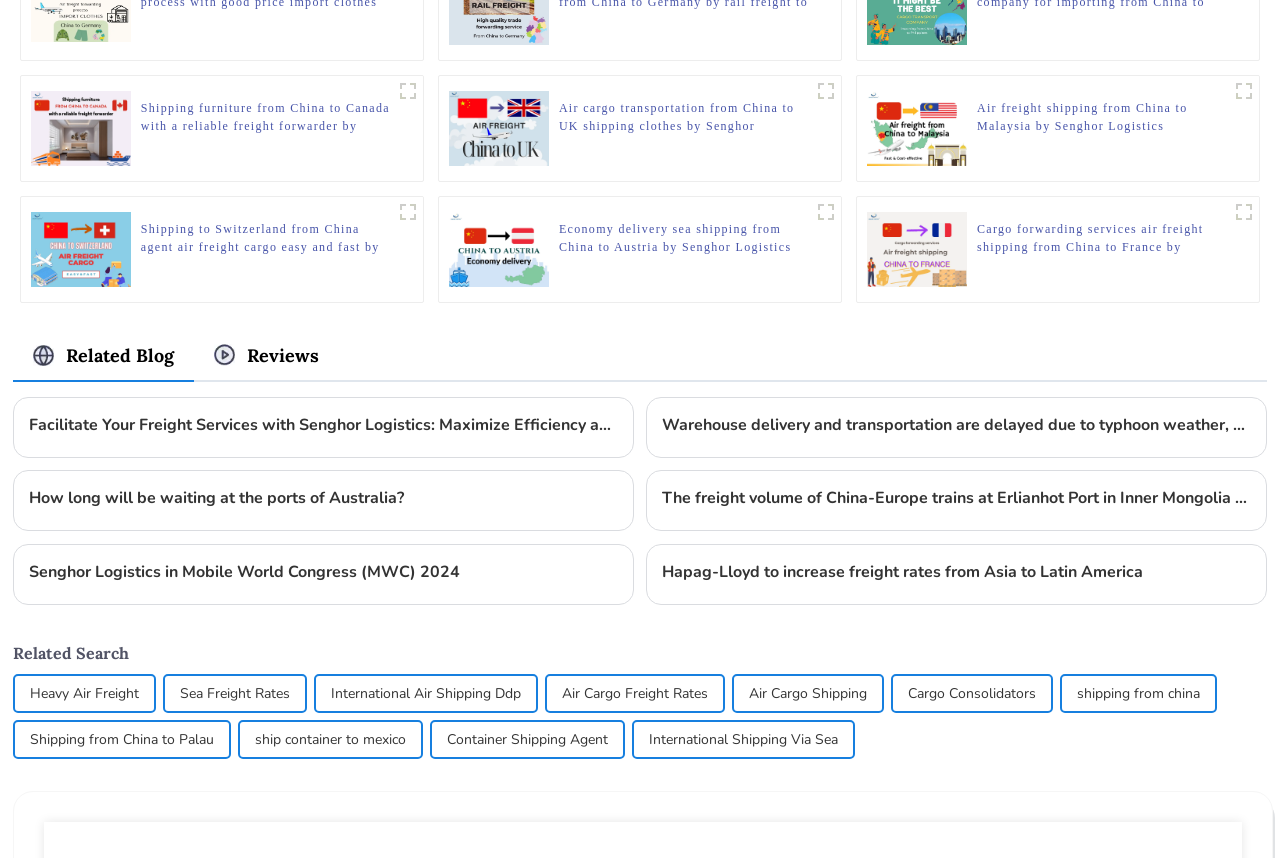What is the purpose of the links under the 'Related Blog' section?
From the details in the image, provide a complete and detailed answer to the question.

The links under the 'Related Blog' section are likely intended to provide access to related blog posts or articles, allowing users to explore more topics related to freight services and logistics.